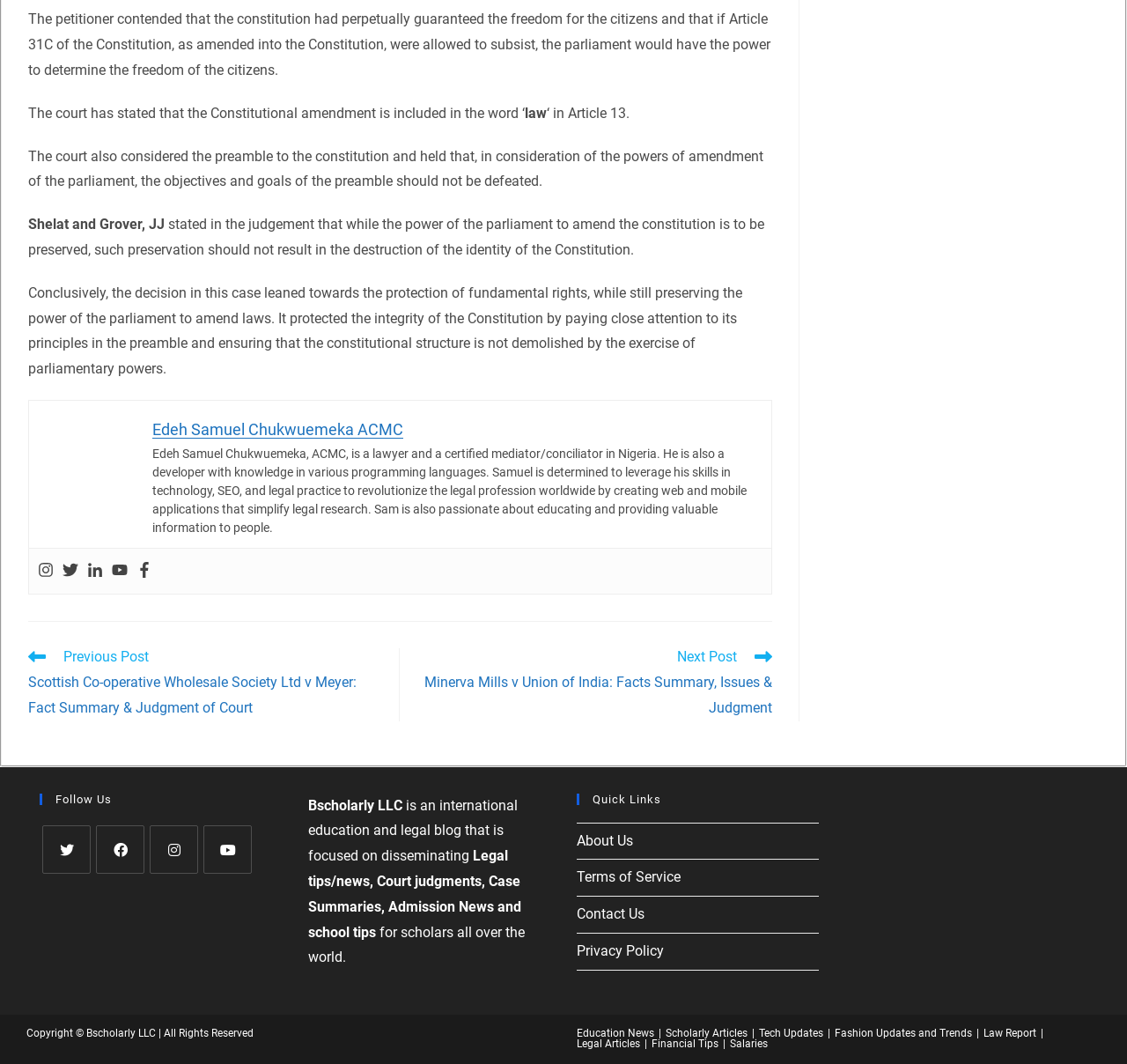What is the purpose of Bscholarly LLC?
Please look at the screenshot and answer in one word or a short phrase.

Disseminating legal tips/news and education